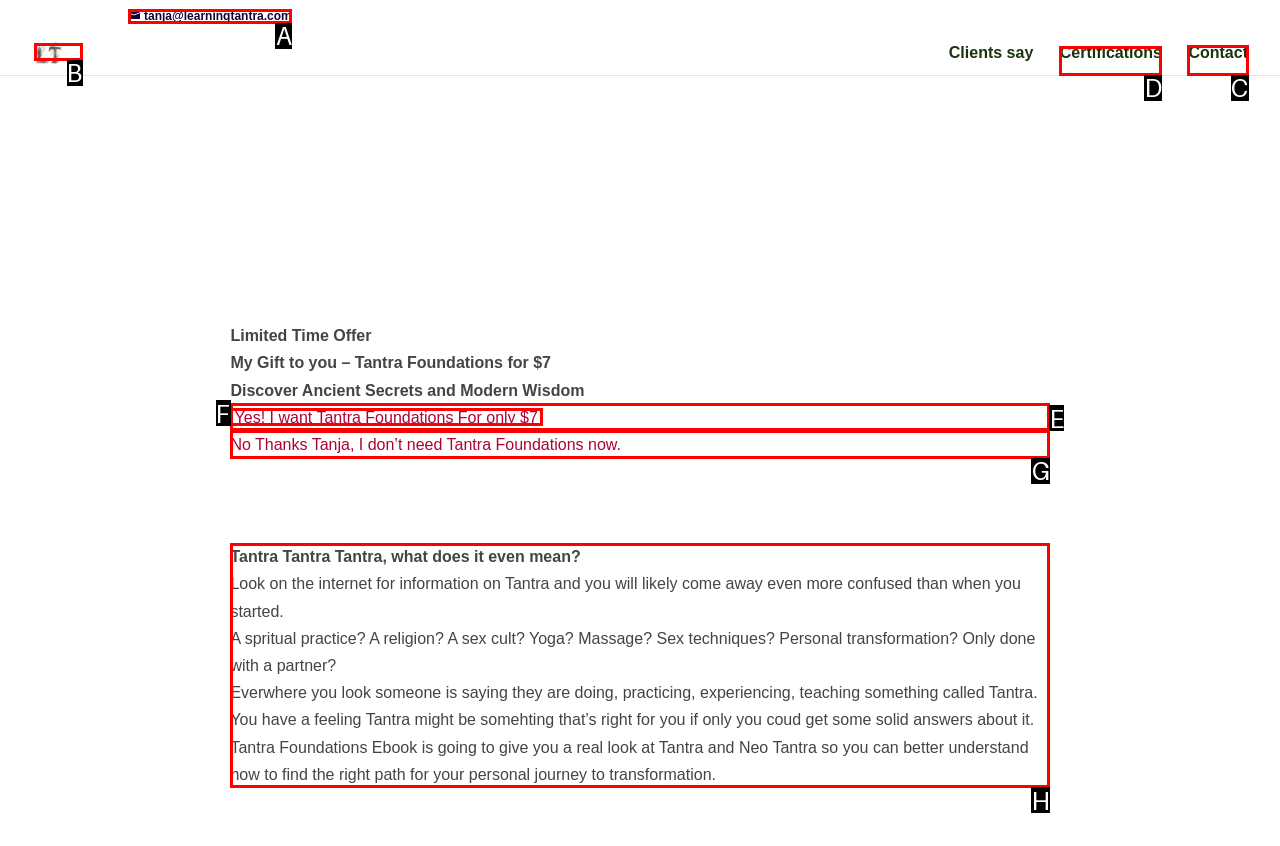Choose the letter that corresponds to the correct button to accomplish the task: Click the contact link
Reply with the letter of the correct selection only.

C